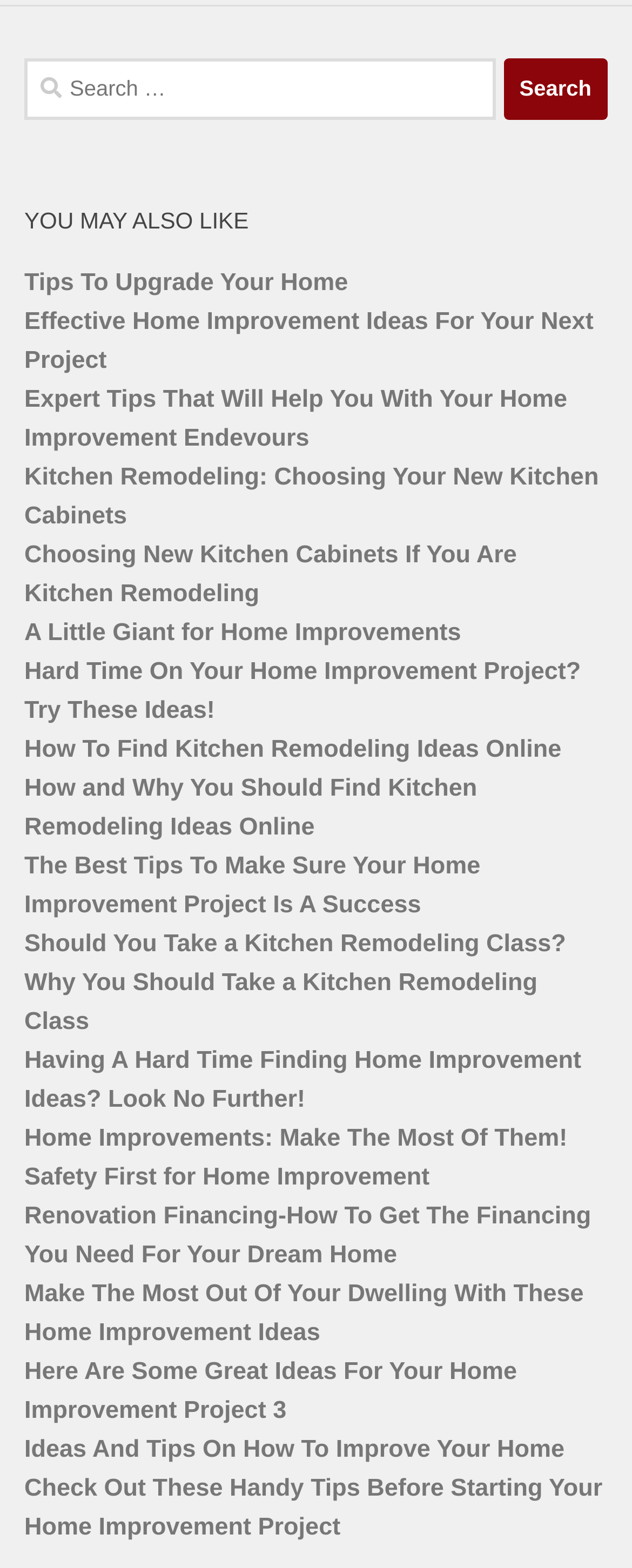Can you determine the bounding box coordinates of the area that needs to be clicked to fulfill the following instruction: "Explore 'Renovation Financing-How To Get The Financing You Need For Your Dream Home'"?

[0.038, 0.766, 0.935, 0.809]